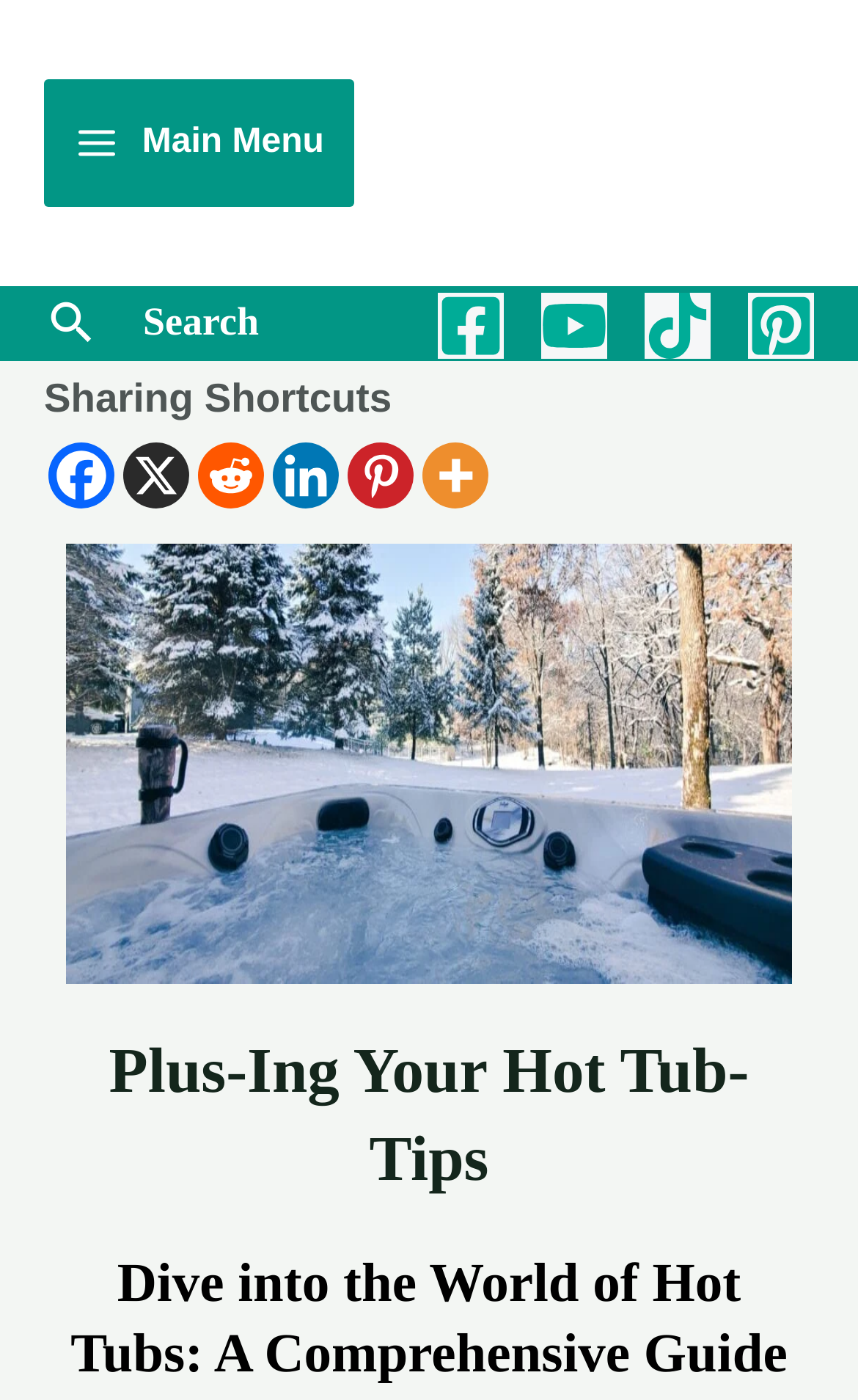What is the main topic of this website? Please answer the question using a single word or phrase based on the image.

Hot Tubbing